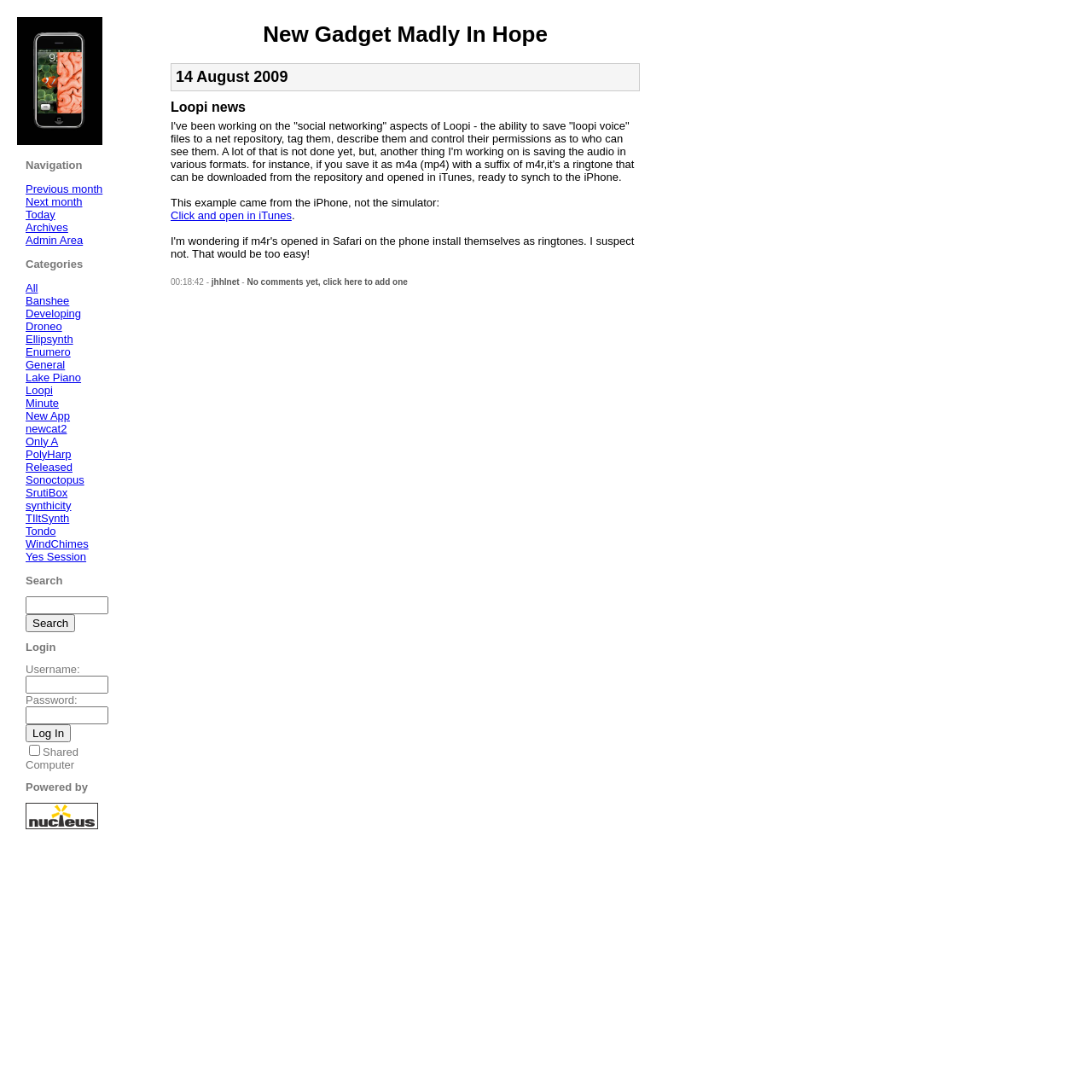Determine the main heading text of the webpage.

New Gadget Madly In Hope